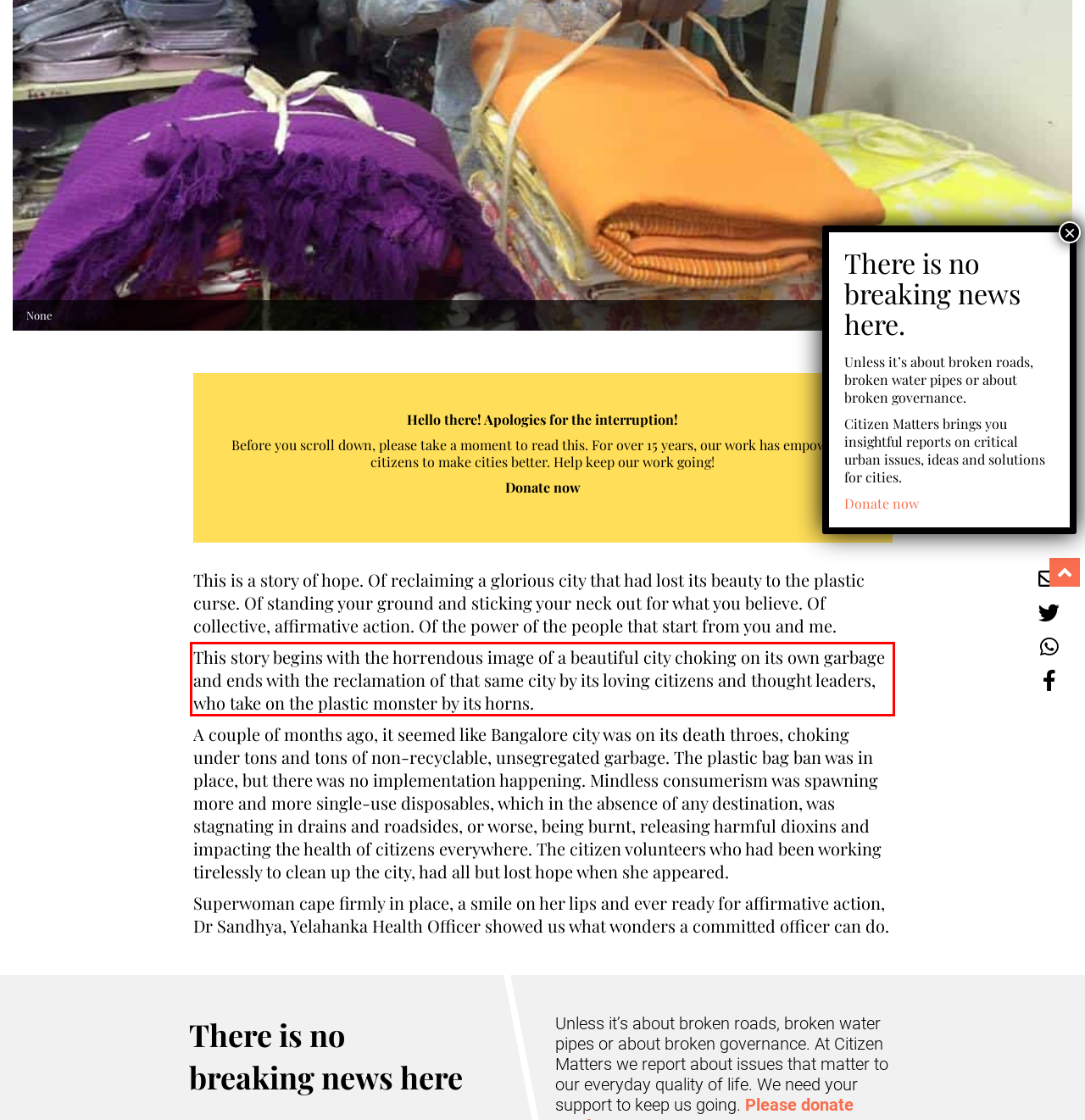Please recognize and transcribe the text located inside the red bounding box in the webpage image.

This story begins with the horrendous image of a beautiful city choking on its own garbage and ends with the reclamation of that same city by its loving citizens and thought leaders, who take on the plastic monster by its horns.